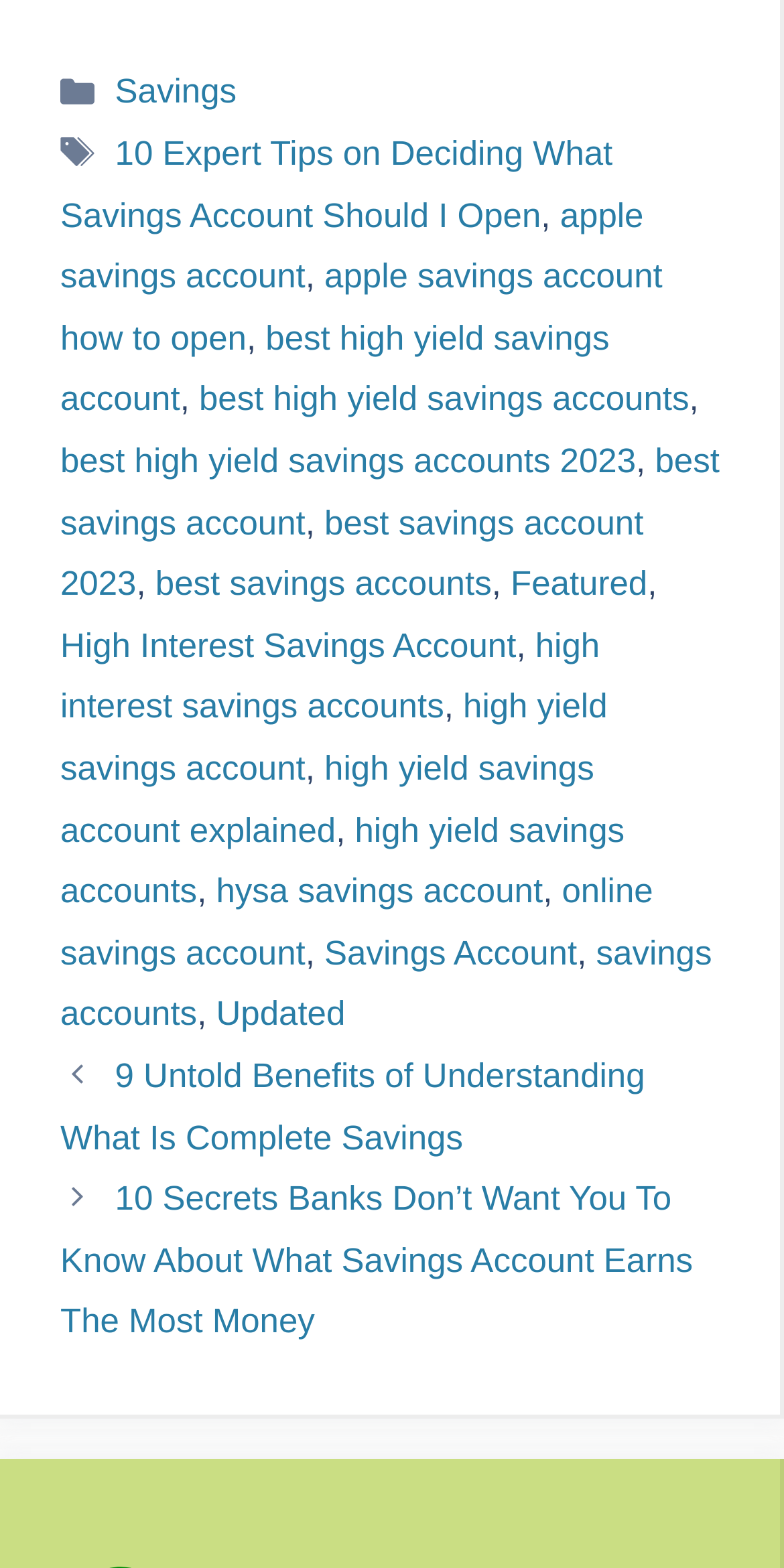Can you specify the bounding box coordinates of the area that needs to be clicked to fulfill the following instruction: "Click on the 'Savings' link"?

[0.147, 0.047, 0.302, 0.071]